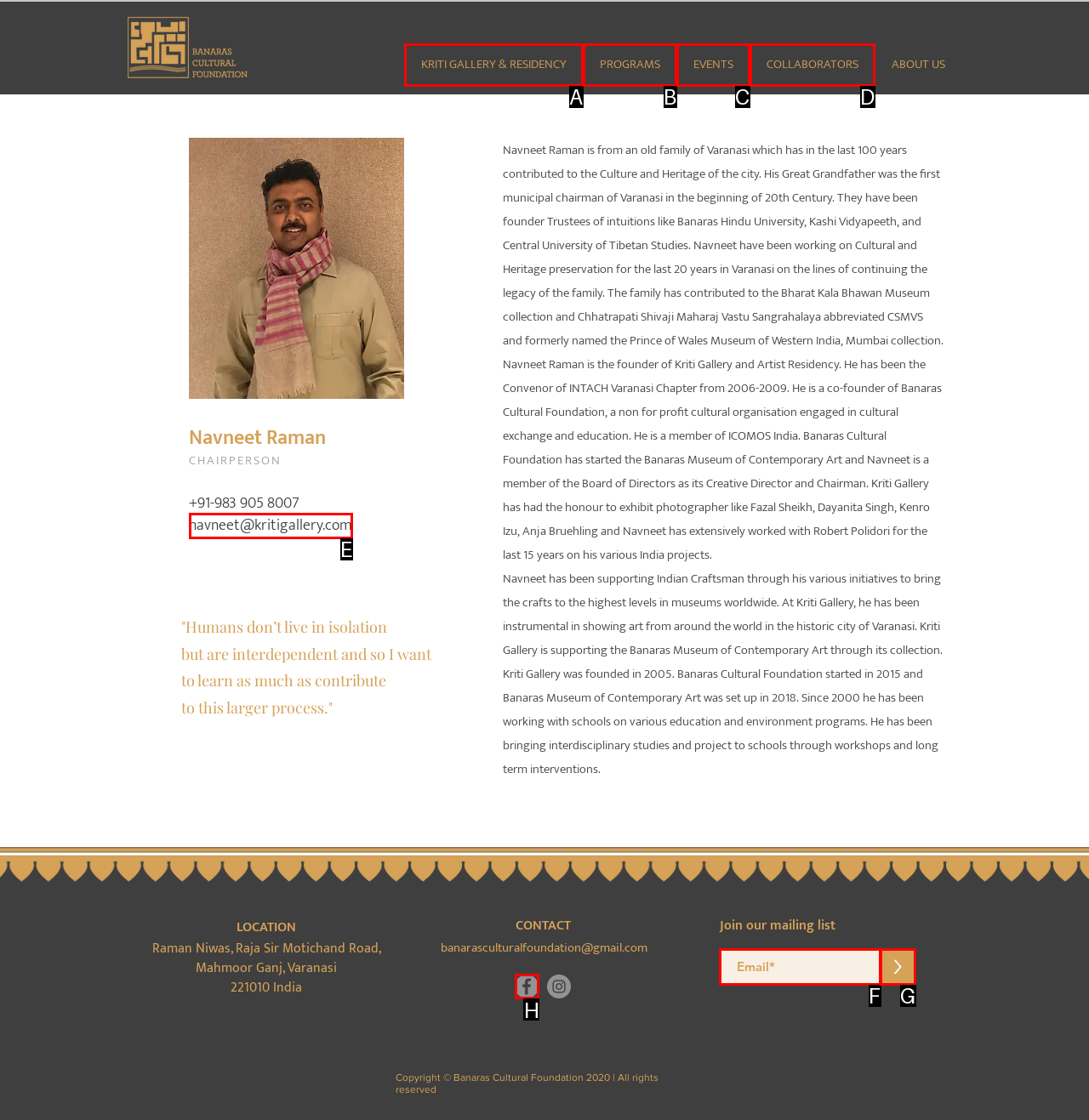Identify the letter of the UI element you should interact with to perform the task: Visit the Facebook page
Reply with the appropriate letter of the option.

H